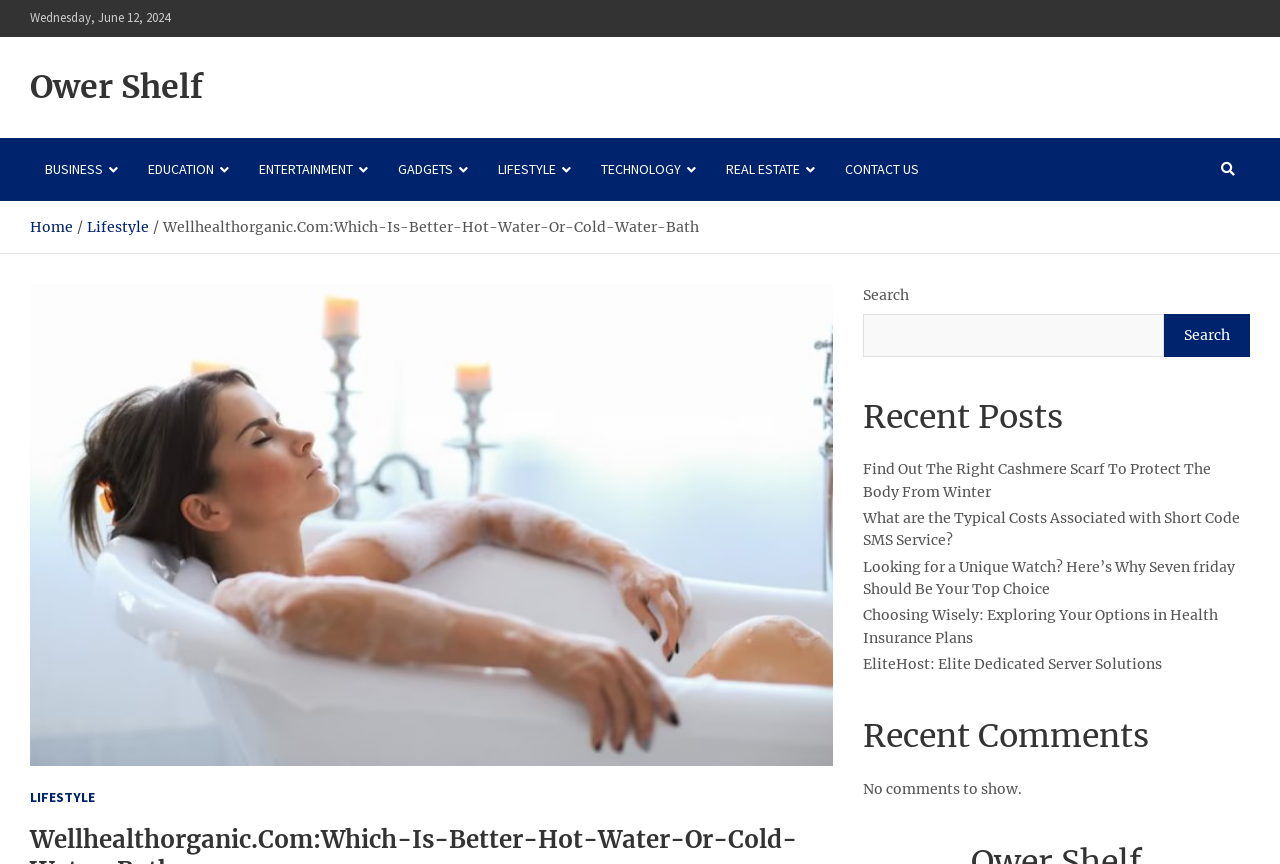Show the bounding box coordinates for the element that needs to be clicked to execute the following instruction: "View the 'Recent Posts'". Provide the coordinates in the form of four float numbers between 0 and 1, i.e., [left, top, right, bottom].

[0.674, 0.459, 0.977, 0.508]